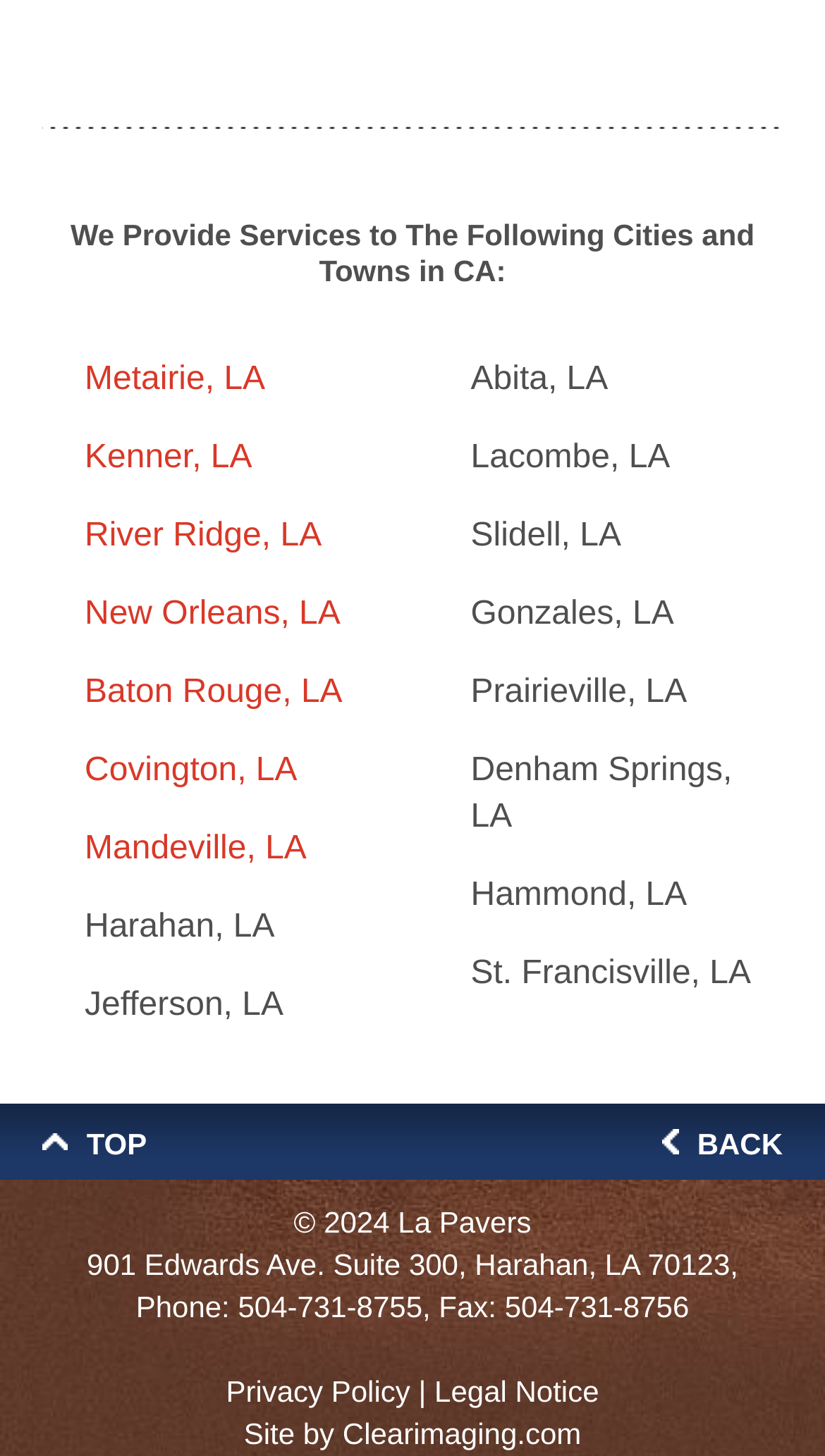Can you find the bounding box coordinates for the element that needs to be clicked to execute this instruction: "Click on Privacy Policy"? The coordinates should be given as four float numbers between 0 and 1, i.e., [left, top, right, bottom].

[0.274, 0.944, 0.497, 0.967]